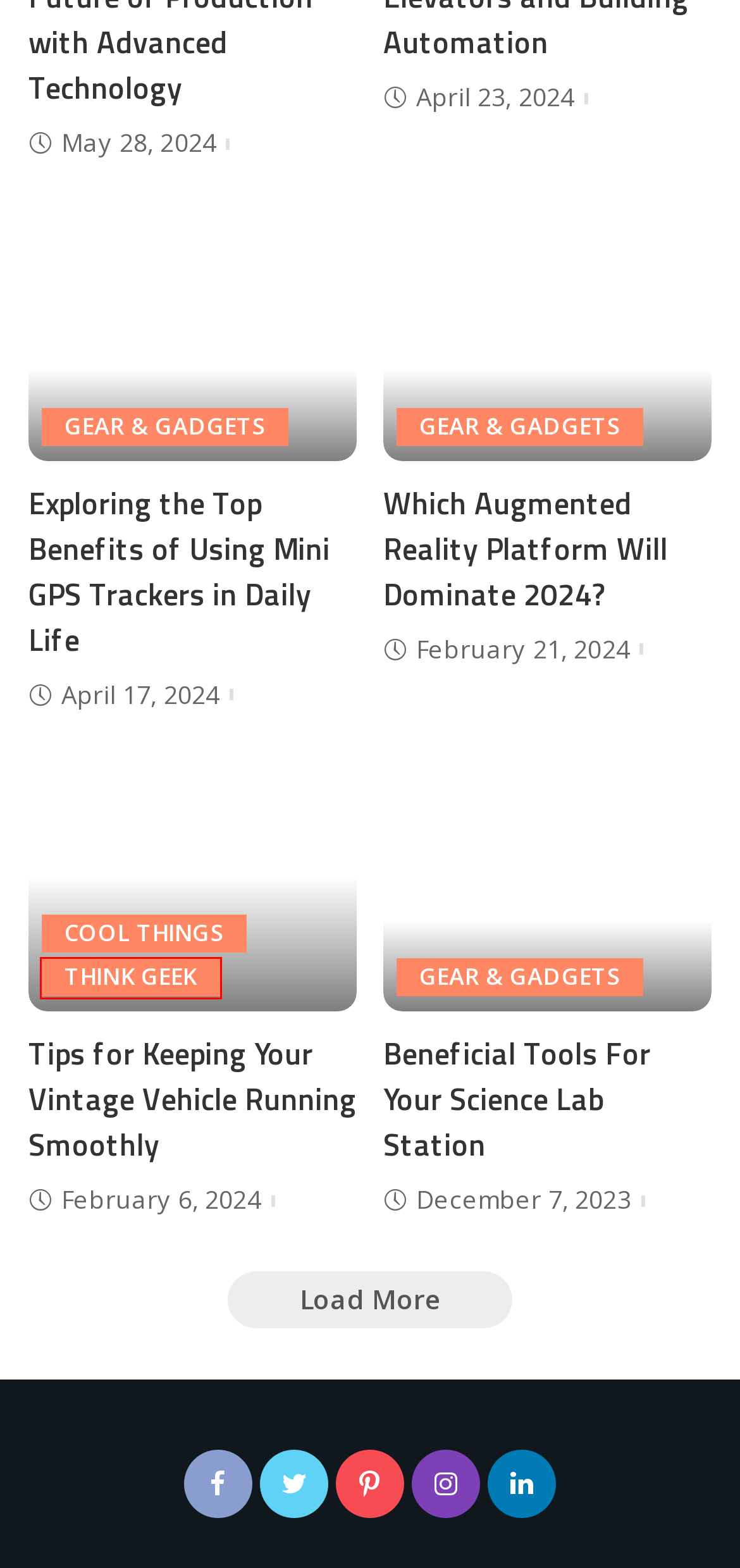Examine the screenshot of the webpage, noting the red bounding box around a UI element. Pick the webpage description that best matches the new page after the element in the red bounding box is clicked. Here are the candidates:
A. Benefits of Using Mini GPS Trackers in Daily Life - Nerd's Mag
B. Essential Tools for Optimizing Your Science Lab Setup
C. The Best Augmented Reality Platform 2024
D. How To Keep Your Vintage Vehicle Running Smoothly
E. Think Geek | Nerd's Magazine
F. Blog - Nerd's Mag
G. Gear & Gadgets | Nerd's Magazine
H. Terms & Conditions - Nerd's Mag

E